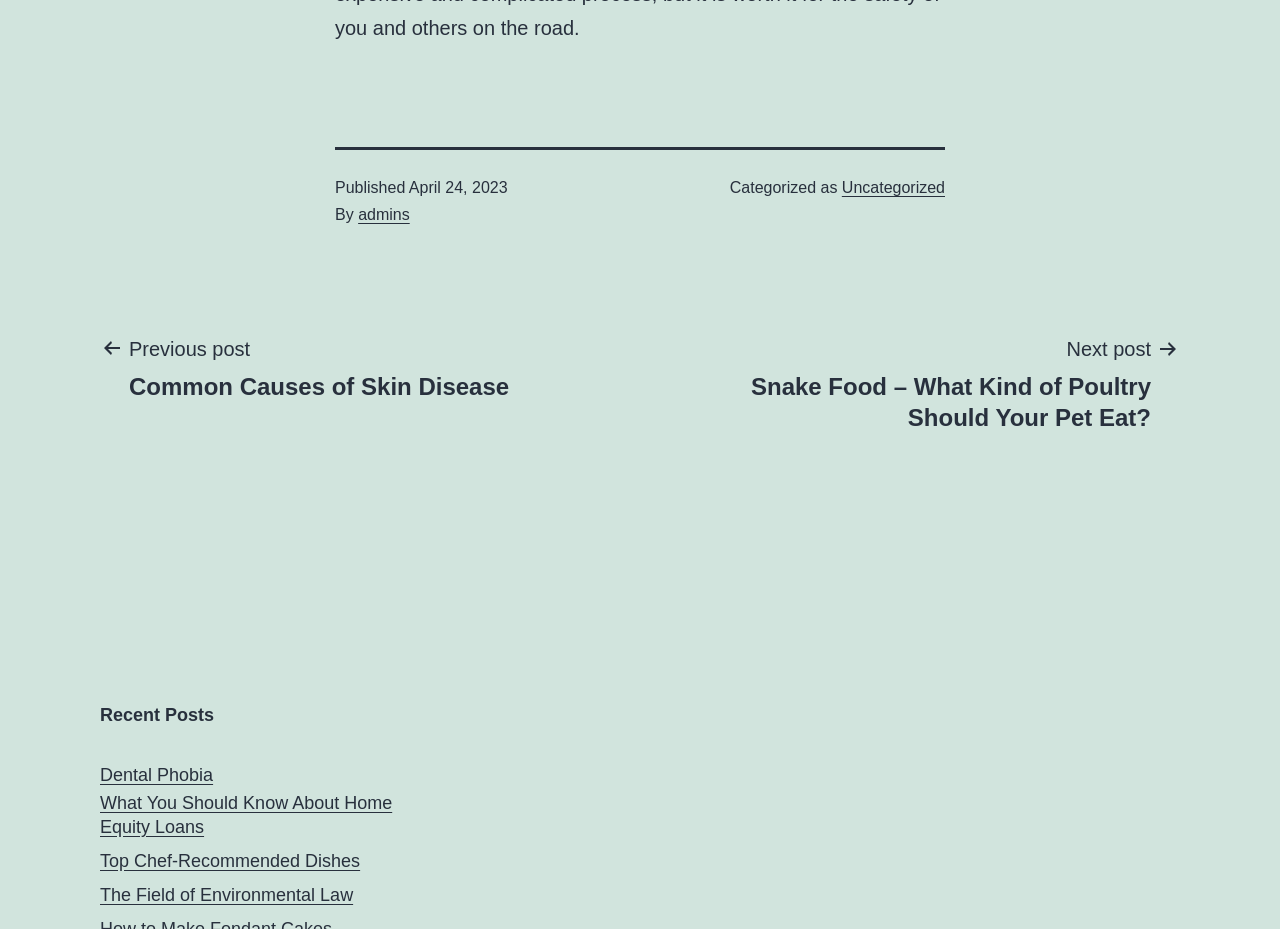Locate the bounding box coordinates of the clickable region necessary to complete the following instruction: "View previous post". Provide the coordinates in the format of four float numbers between 0 and 1, i.e., [left, top, right, bottom].

[0.078, 0.357, 0.42, 0.432]